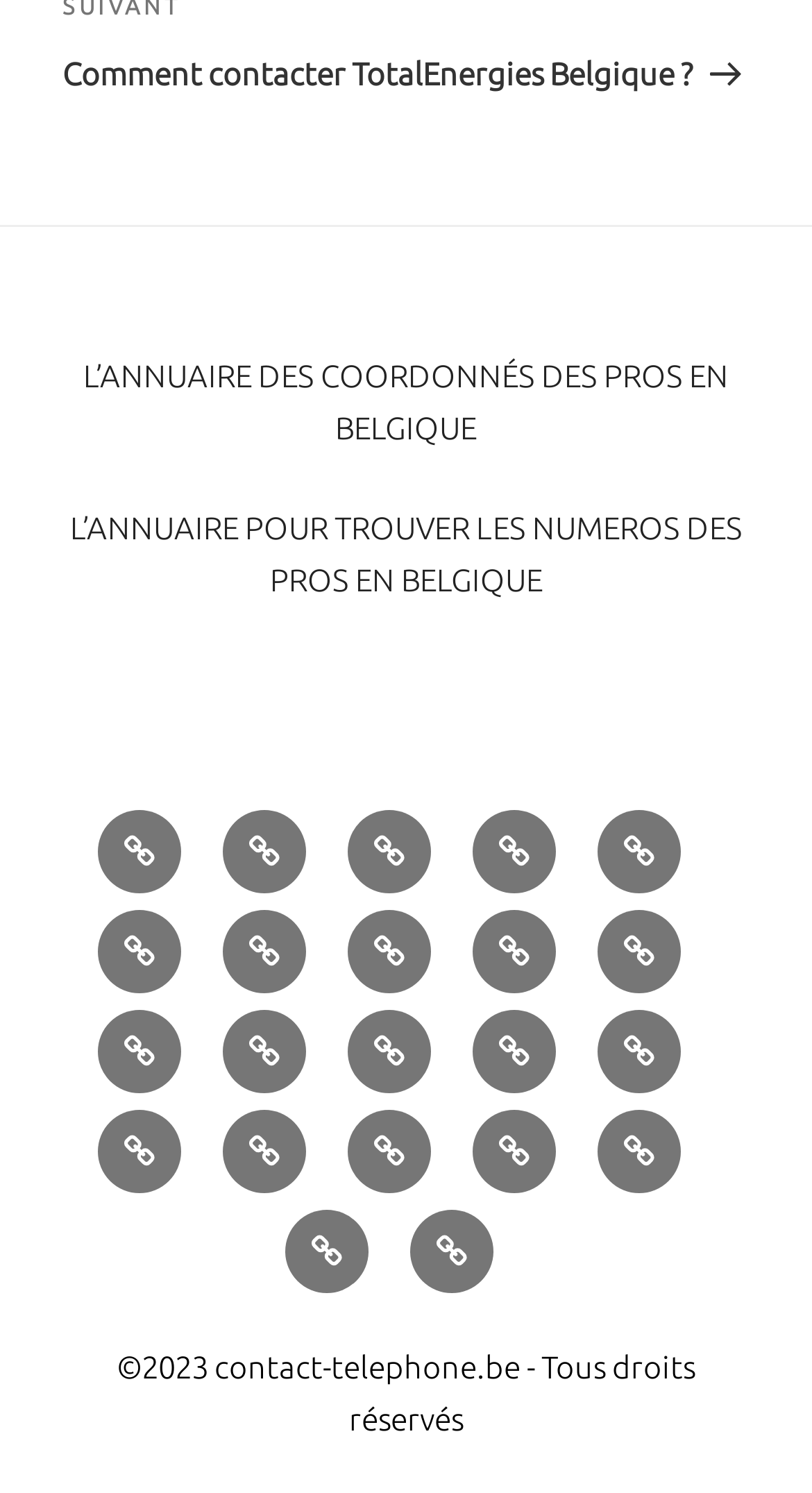Locate the bounding box coordinates of the clickable region to complete the following instruction: "Check Entreprise Belgique."

[0.351, 0.81, 0.454, 0.866]